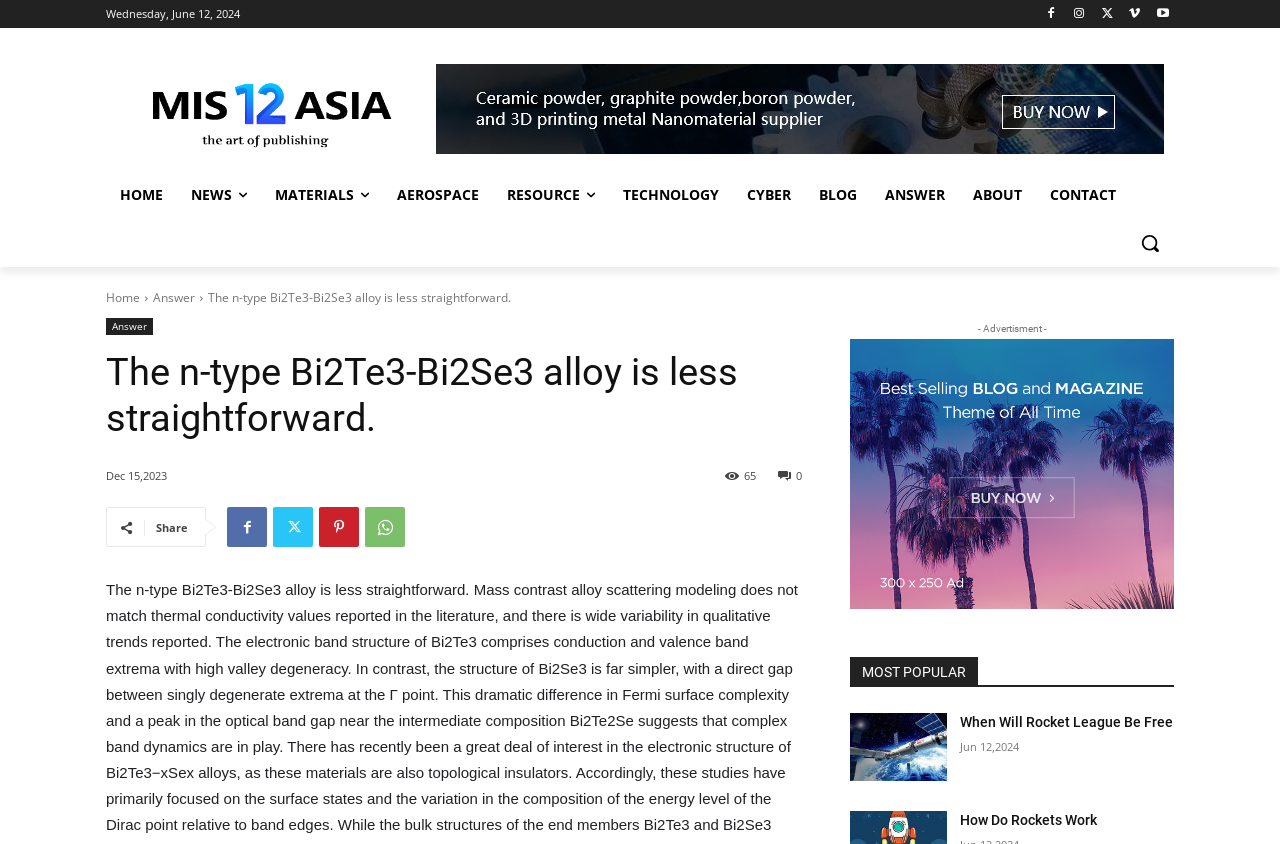Please find and report the bounding box coordinates of the element to click in order to perform the following action: "Go to the home page". The coordinates should be expressed as four float numbers between 0 and 1, in the format [left, top, right, bottom].

[0.083, 0.203, 0.138, 0.259]